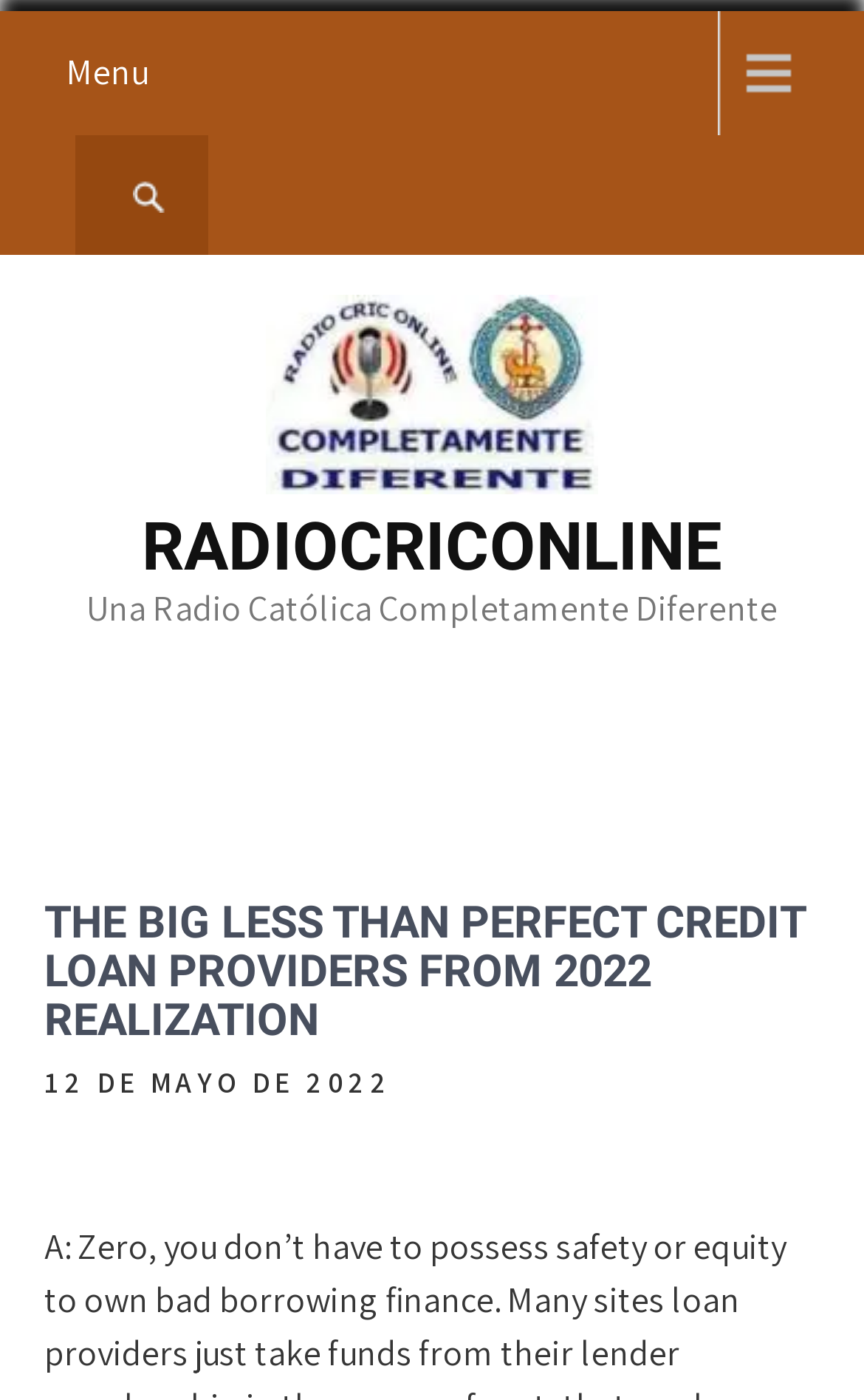Use one word or a short phrase to answer the question provided: 
What is the name of the radio station?

Radiocriconline